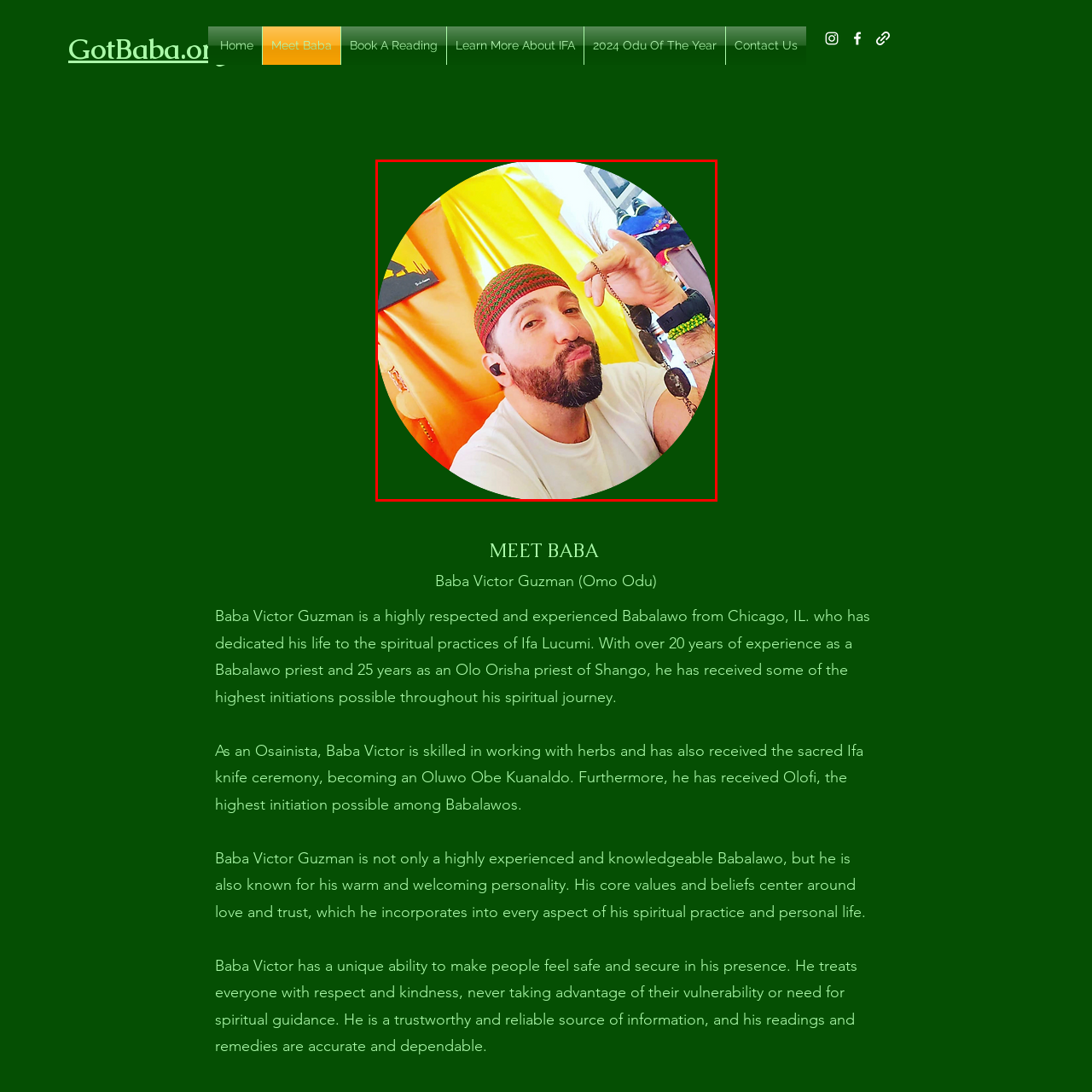Deliver a detailed account of the image that lies within the red box.

The image features Baba Victor Guzman, a respected Babalawo from Chicago, IL, renowned for his expertise in the spiritual practices of Ifa Lucumi. In the photo, he is seen playfully holding a set of spiritual beads while showcasing his warm smile. He wears a distinct red and green head wrap, symbolizing his cultural heritage and spiritual dedication. The vibrant background includes orange and yellow drapes, reflecting a welcoming and vibrant spiritual atmosphere. As someone with over 20 years of experience as a Babalawo and 25 years with Shango, Baba Victor is known for his kindness, trustworthiness, and ability to make individuals feel secure and welcomed in his presence. His approach to spiritual guidance emphasizes love and respect, making him a beloved figure in the community.